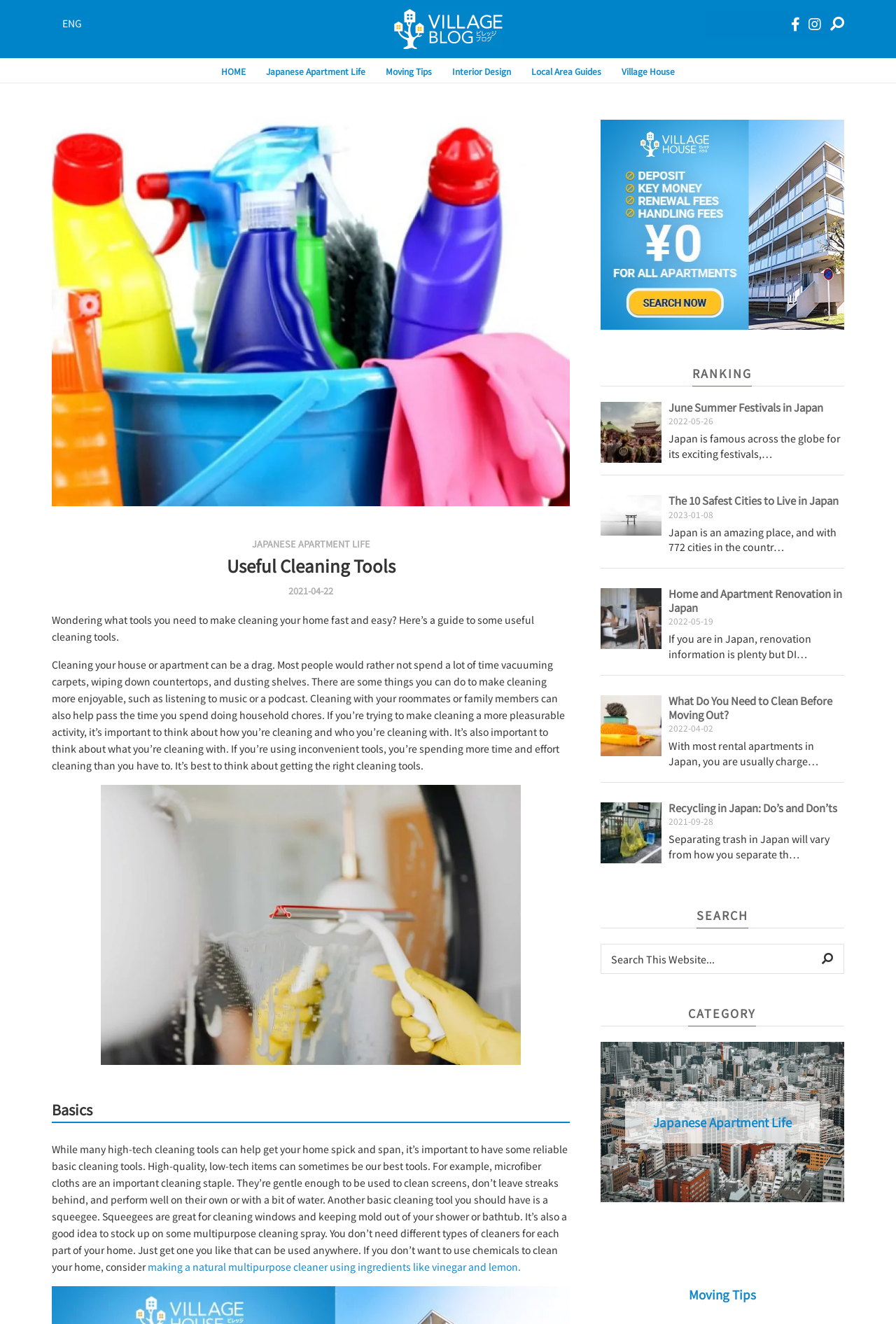Find the bounding box coordinates for the area you need to click to carry out the instruction: "Explore 'Japanese Apartment Life'". The coordinates should be four float numbers between 0 and 1, indicated as [left, top, right, bottom].

[0.67, 0.787, 0.942, 0.908]